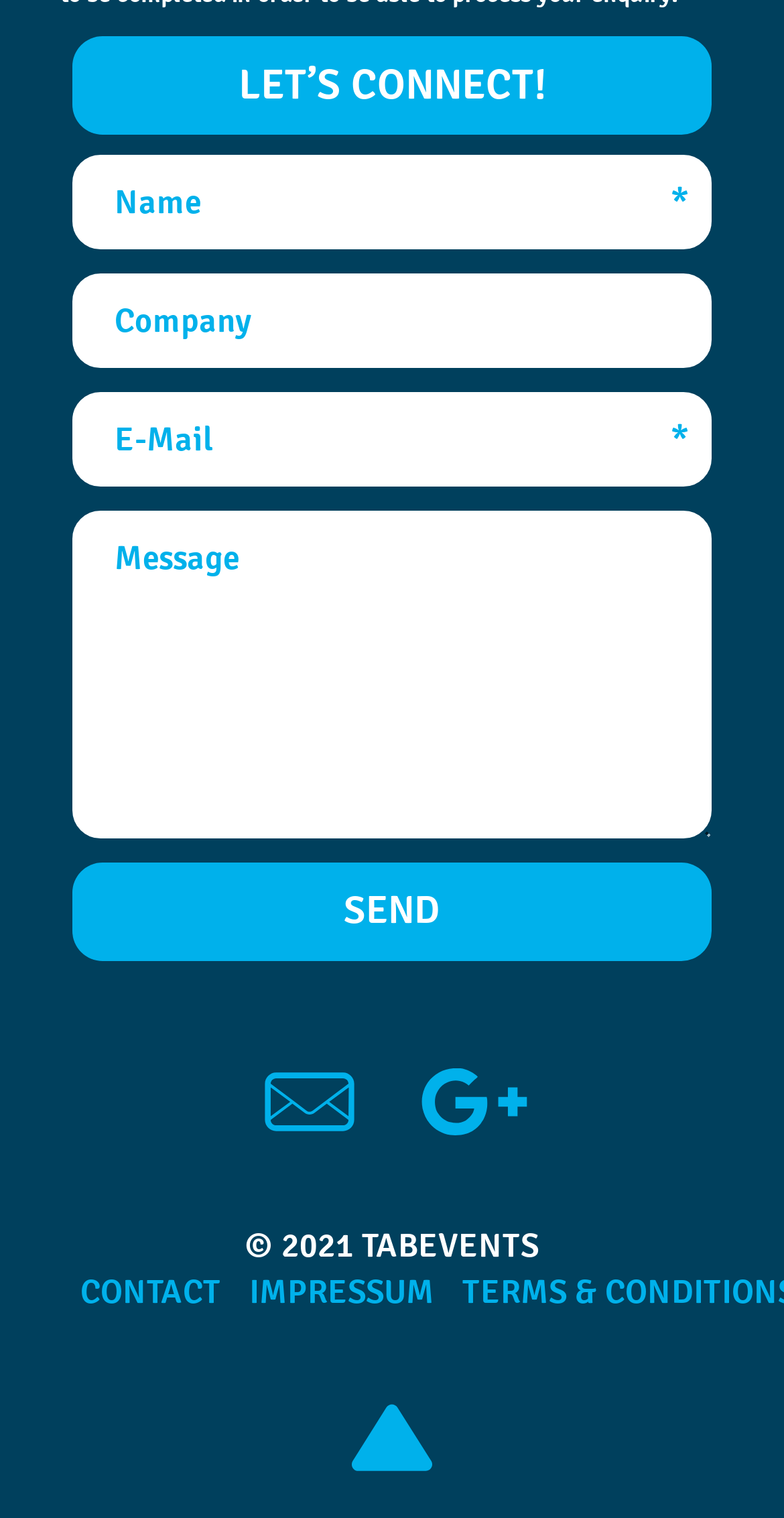Please identify the bounding box coordinates for the region that you need to click to follow this instruction: "Visit the contact page".

[0.077, 0.837, 0.282, 0.864]